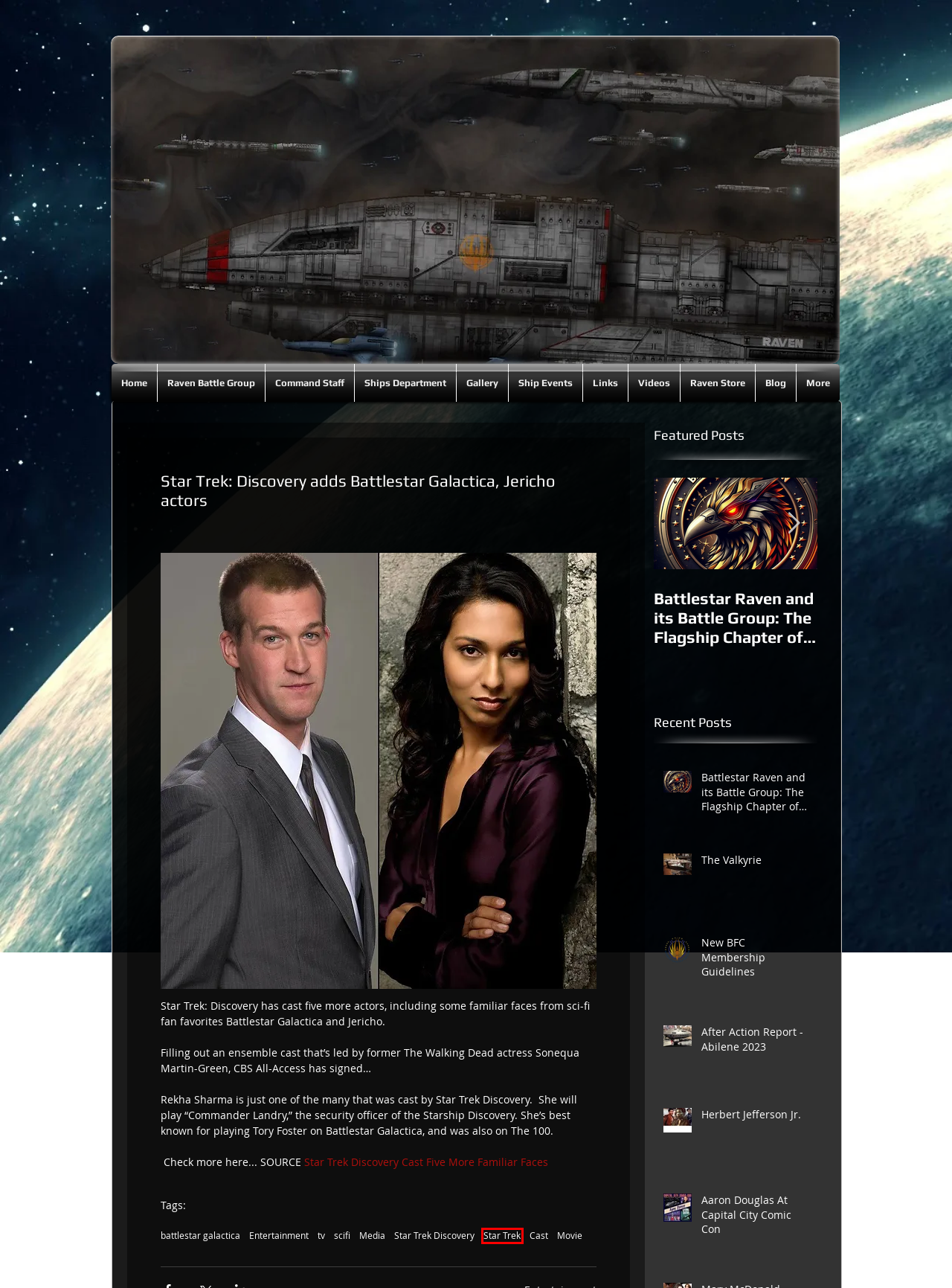You are looking at a webpage screenshot with a red bounding box around an element. Pick the description that best matches the new webpage after interacting with the element in the red bounding box. The possible descriptions are:
A. Aaron Douglas At Capital City Comic Con
B. Star Trek Discovery | Battlestar Raven BFC
C. Battlestar Raven's Blog Post
D. New BFC Membership Guidelines
E. Battlestar Raven and its Battle Group: The Flagship Chapter of the Battlestar Galactica Fan Club
F. Media | Battlestar Raven BFC
G. After Action Report - Abilene 2023
H. Star Trek | Battlestar Raven BFC

H